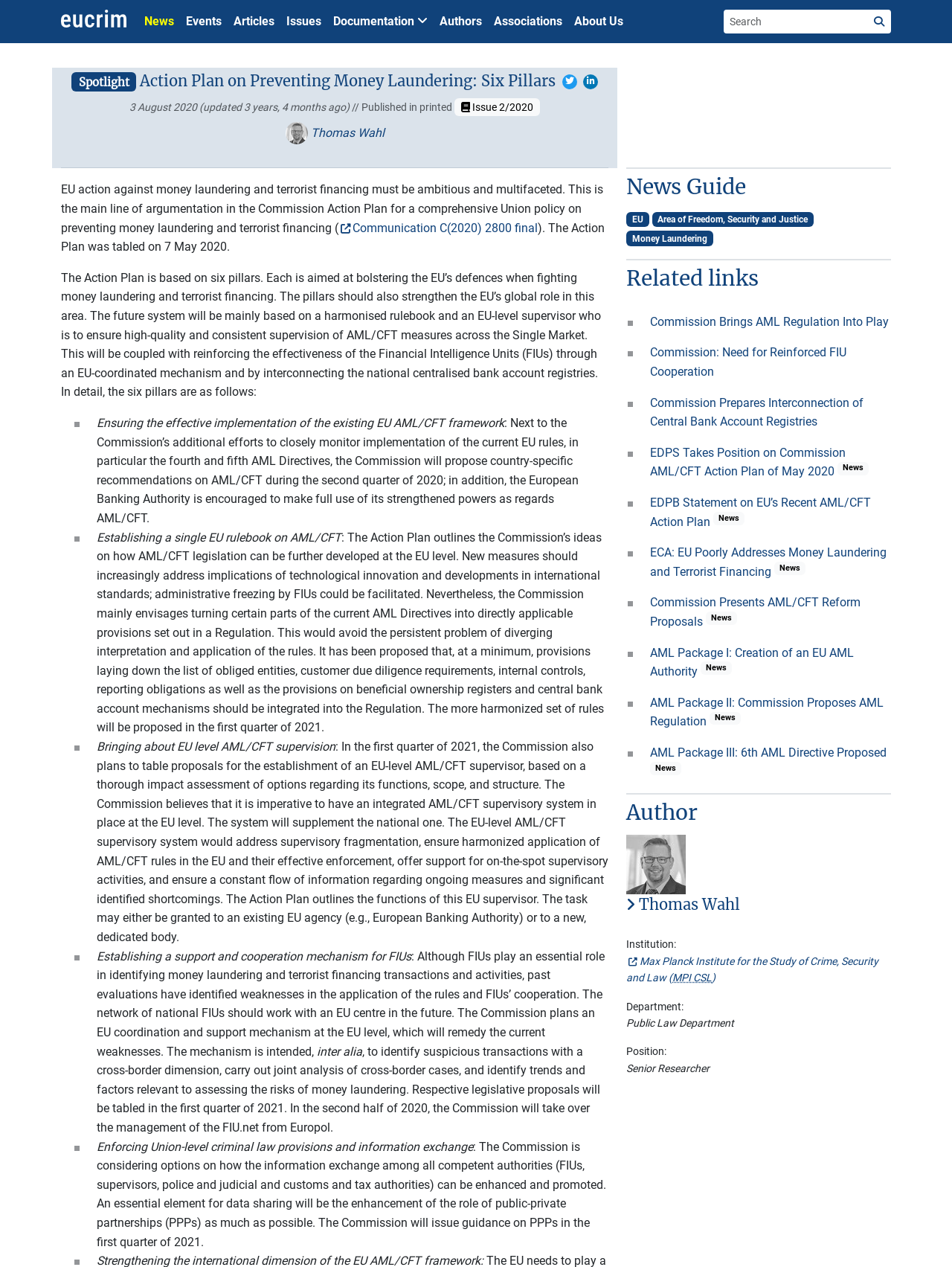Generate a thorough caption that explains the contents of the webpage.

This webpage is about the European Union's action plan to prevent money laundering and terrorist financing. At the top, there is a navigation menu with links to "News", "Events", "Articles", "Issues", "Documentation", "Authors", "Associations", and "About Us". On the right side, there is a search bar with a magnifying glass icon.

The main content of the page is divided into sections. The first section has a heading "Spotlight Action Plan on Preventing Money Laundering: Six Pillars" and provides an overview of the action plan. Below this, there is a section with the title "EU action against money laundering and terrorist financing must be ambitious and multifaceted" which summarizes the main argument of the action plan.

The next section outlines the six pillars of the action plan, which are: ensuring the effective implementation of the existing EU AML/CFT framework, establishing a single EU rulebook on AML/CFT, bringing about EU-level AML/CFT supervision, establishing a support and cooperation mechanism for FIUs, enforcing Union-level criminal law provisions and information exchange, and interconnecting the national centralised bank account registries.

Each pillar is explained in detail, with bullet points and links to related documents and news articles. There are also images and icons throughout the page, including a picture of a person, Thomas Wahl, and icons for links to news articles.

At the bottom of the page, there is a section with the heading "News Guide" which provides links to related news articles and guides. There is also a section with the heading "Related links" which provides links to other relevant documents and news articles.

Overall, the webpage provides a comprehensive overview of the EU's action plan to prevent money laundering and terrorist financing, with detailed explanations of each pillar and links to related resources.